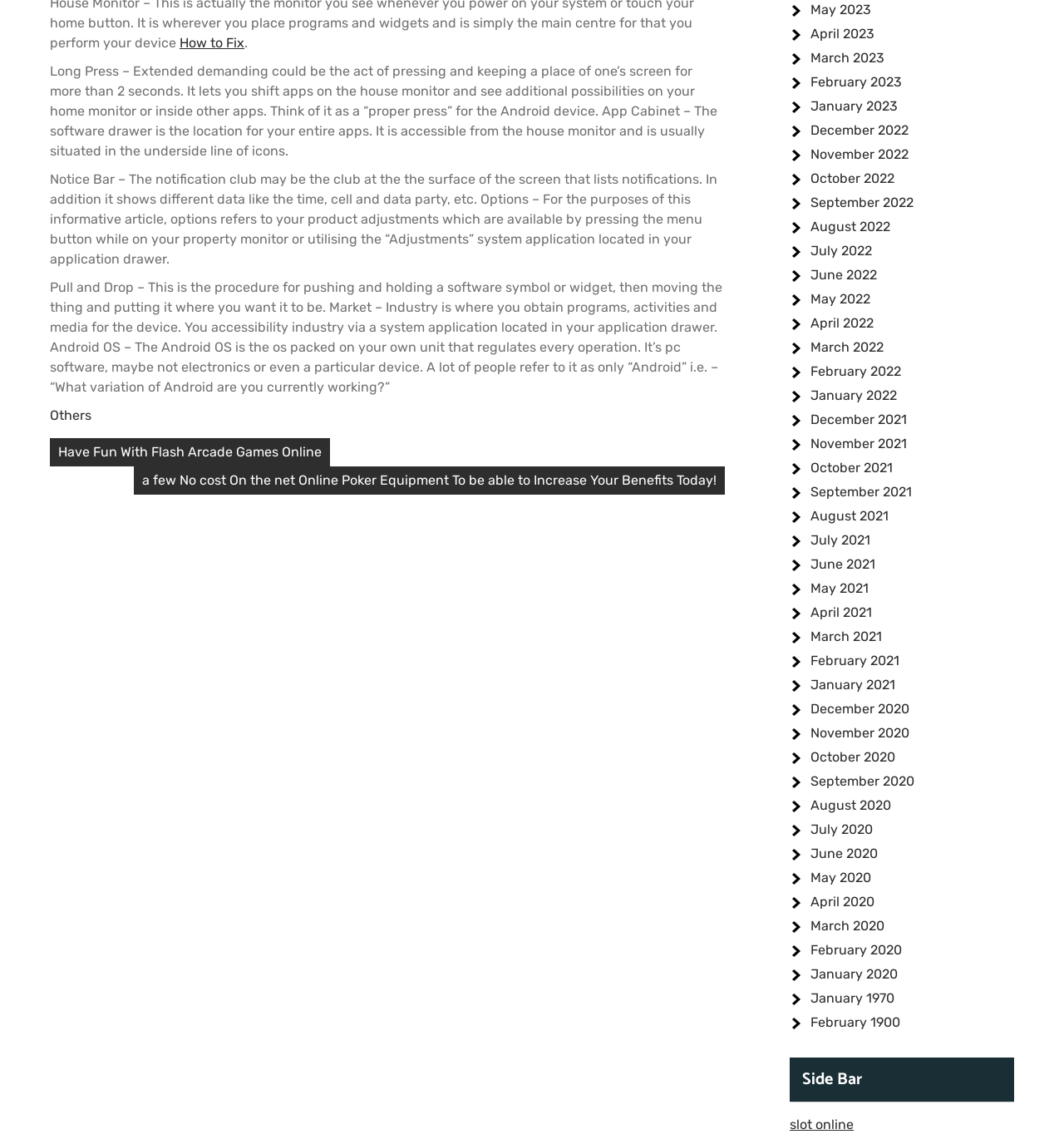Specify the bounding box coordinates of the region I need to click to perform the following instruction: "Visit 'Others'". The coordinates must be four float numbers in the range of 0 to 1, i.e., [left, top, right, bottom].

[0.047, 0.358, 0.086, 0.372]